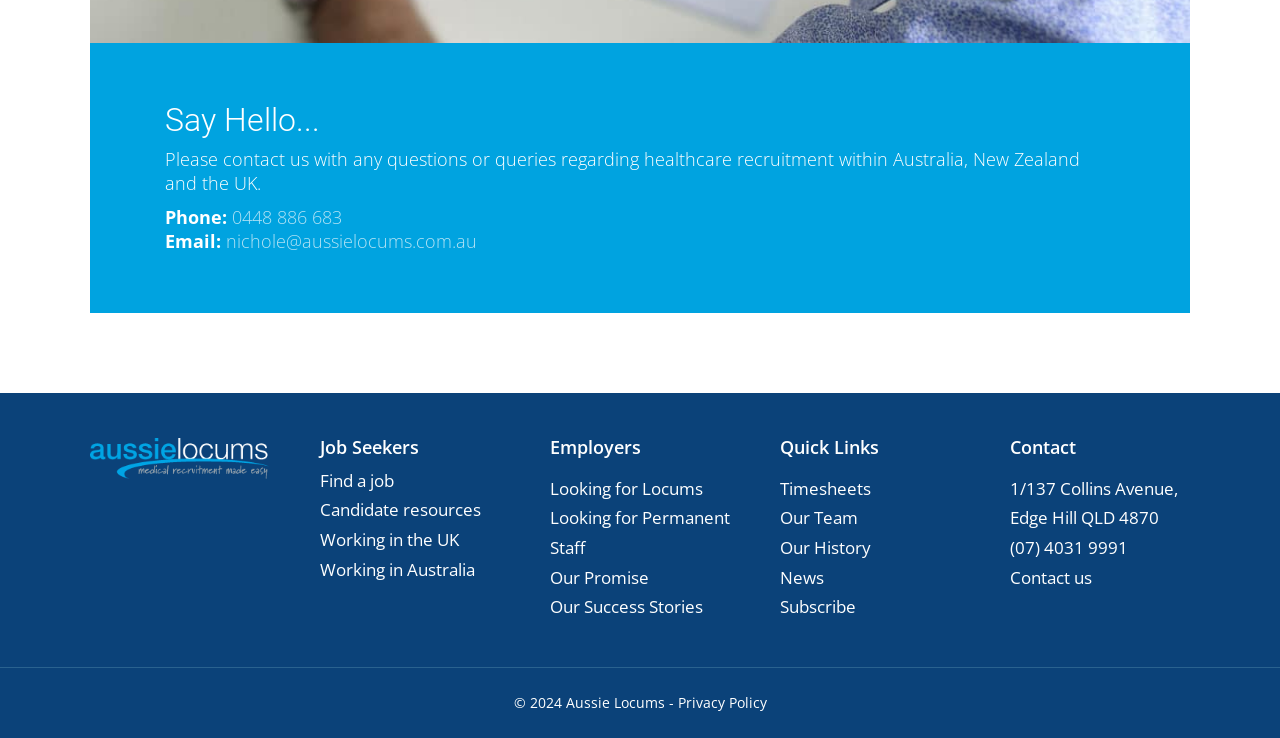Please identify the bounding box coordinates of the area that needs to be clicked to follow this instruction: "Find a job".

[0.25, 0.635, 0.308, 0.666]